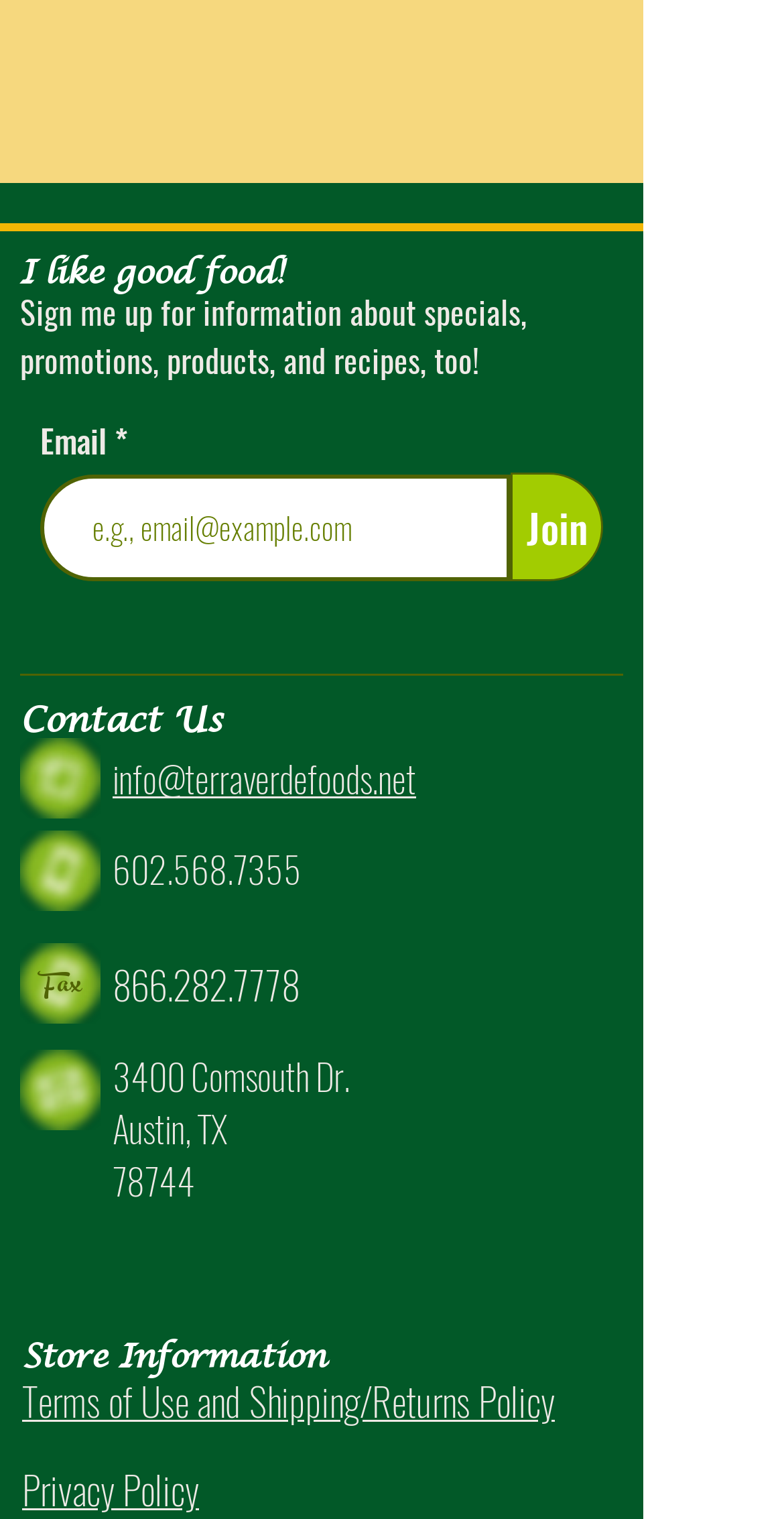What is the purpose of the email textbox?
Refer to the image and give a detailed answer to the query.

The email textbox is located next to the 'Email' label and has a required attribute, indicating that it needs to be filled in. Above the textbox, there is a heading 'I like good food!' and a promotional text, suggesting that the email address will be used to receive information about specials, promotions, products, and recipes.